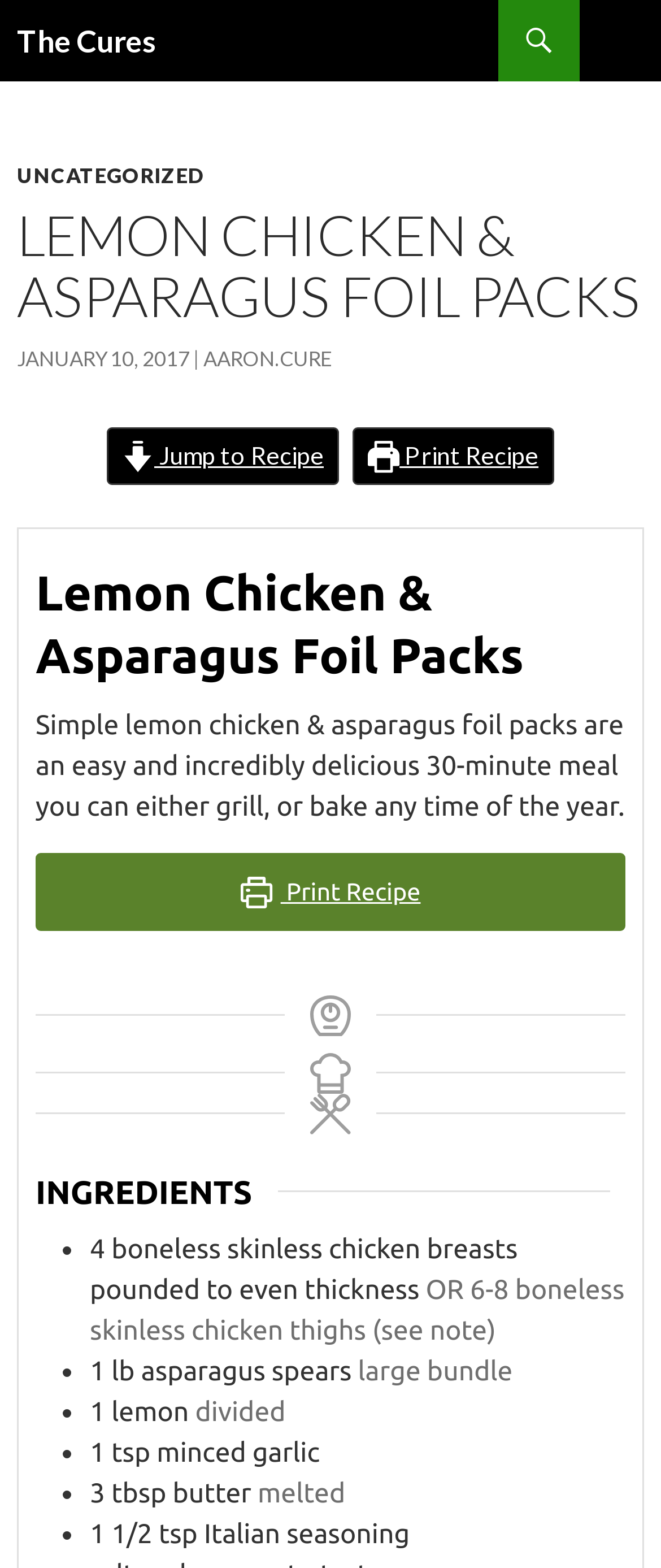Give a concise answer of one word or phrase to the question: 
How many ingredients are listed?

9